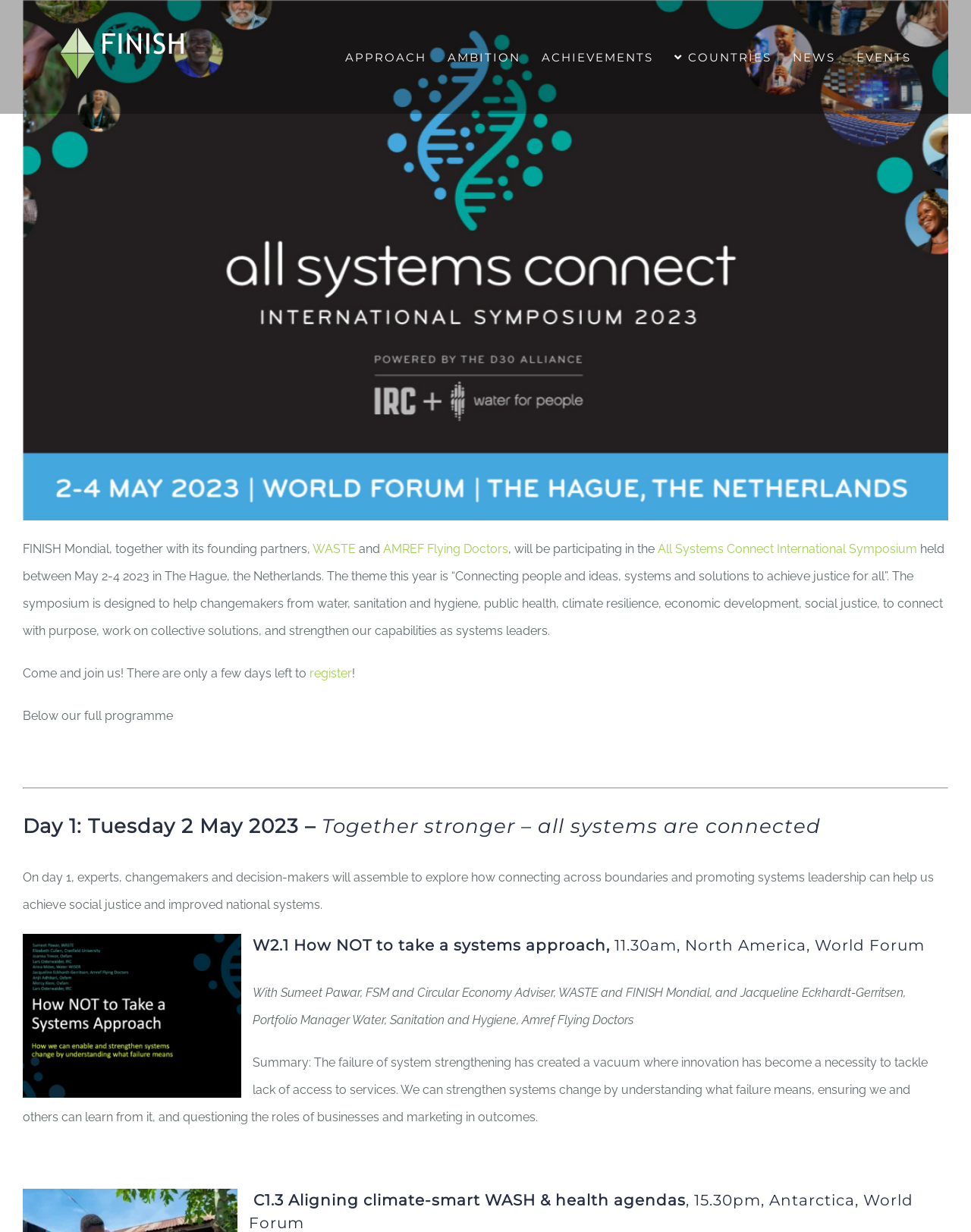Provide the bounding box coordinates of the area you need to click to execute the following instruction: "Register for the event".

[0.319, 0.541, 0.362, 0.552]